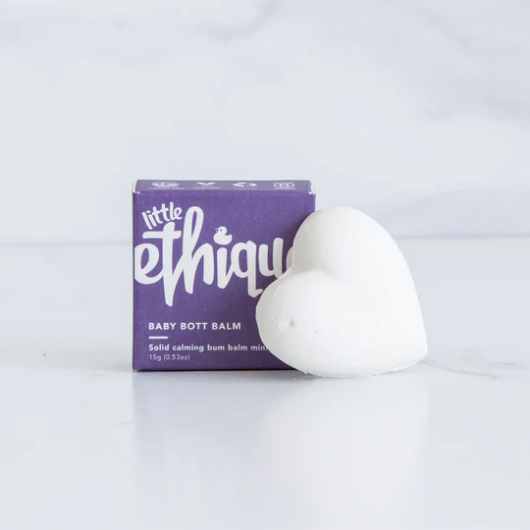Generate an elaborate caption that covers all aspects of the image.

This image features the "Baby Bott Balm™ Calming Solid Bum Balm Mini" from Little Ethique, designed to soothe and protect delicate skin. The balm, shaped like a heart, is presented next to its charming purple packaging. The box proudly displays the product name and emphasizes its purpose as a solid calming balm for babies, detailing that it is suitable for newborns, infants, and toddlers. The 15g (0.53oz) size suggests it's a convenient travel companion for parents on the go. The minimalist design and soft colors contribute to a gentle, caring aesthetic, ideal for baby care products.